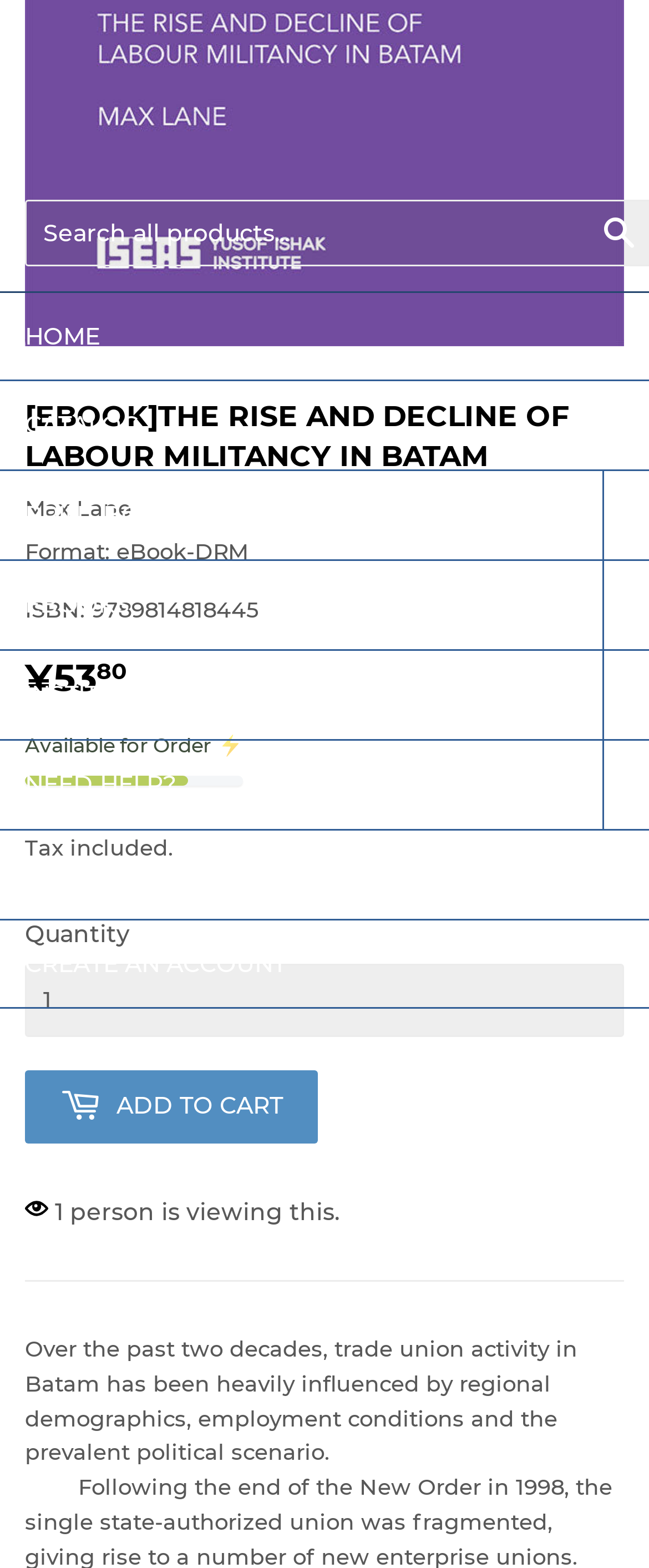What is the ISBN of the book?
Using the image as a reference, answer the question with a short word or phrase.

9789814818445